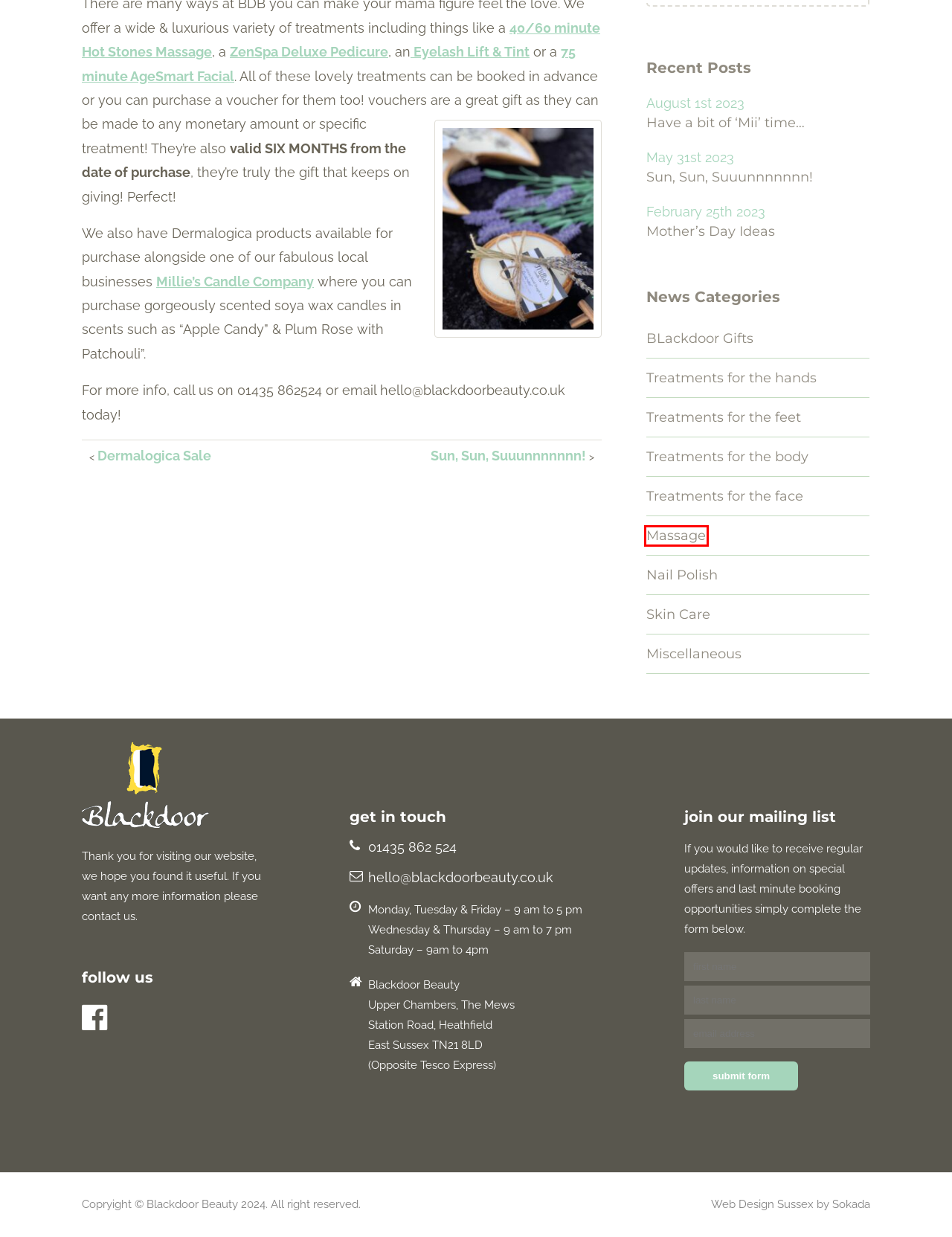Observe the provided screenshot of a webpage that has a red rectangle bounding box. Determine the webpage description that best matches the new webpage after clicking the element inside the red bounding box. Here are the candidates:
A. Web Design Sussex | Web Design Development & Marketing
B. Hot Stones Massage Therapy - Blackdoor Beauty
C. Treatments for the hands Archives - Blackdoor Beauty
D. Treatments for the feet Archives - Blackdoor Beauty
E. Massage Archives - Blackdoor Beauty
F. Eyelash Lifting - Blackdoor Beauty
G. Skin Care Archives - Blackdoor Beauty
H. BLackdoor Gifts Archives - Blackdoor Beauty

E